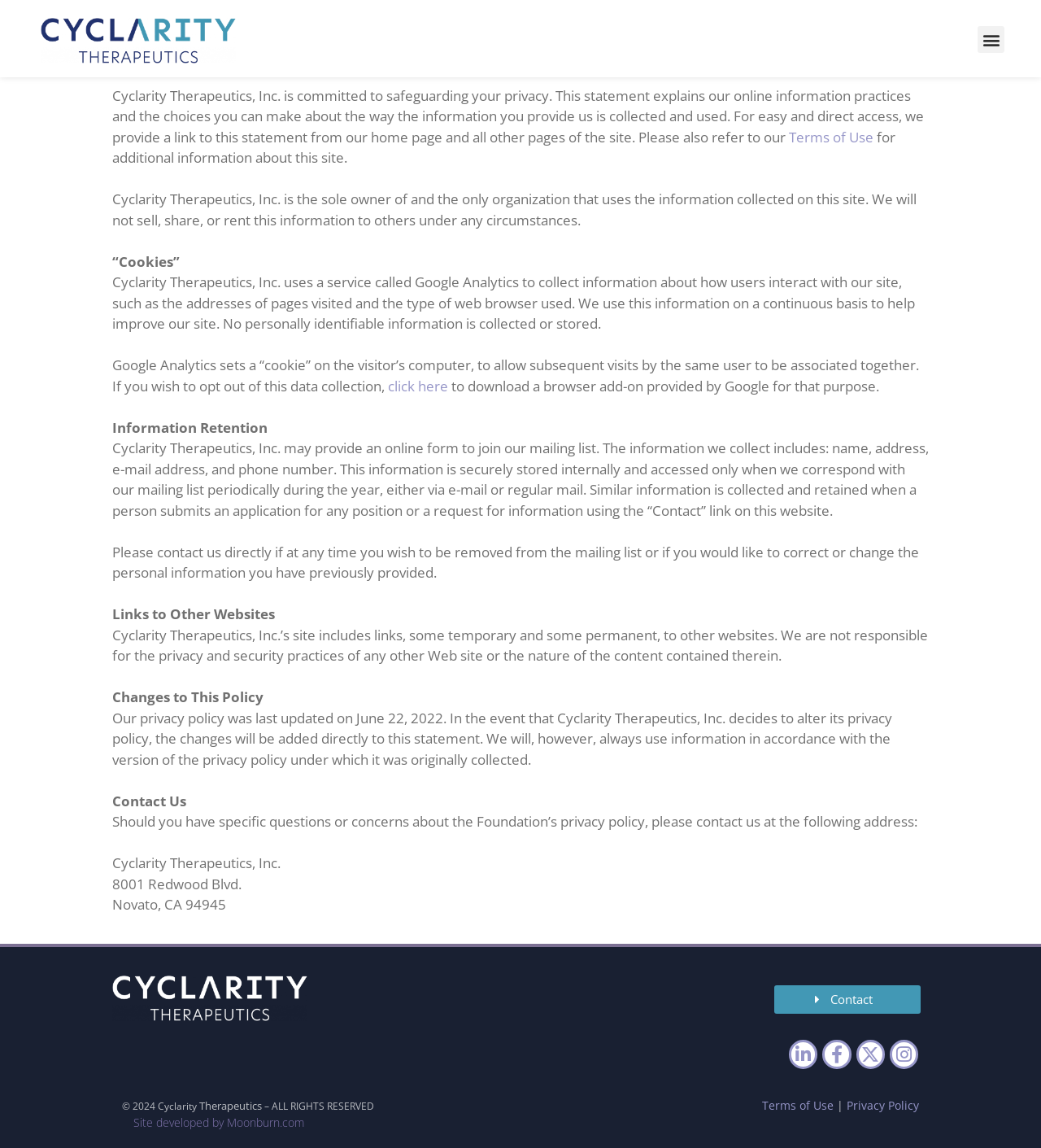Locate the bounding box coordinates of the clickable region necessary to complete the following instruction: "Click the Menu Toggle button". Provide the coordinates in the format of four float numbers between 0 and 1, i.e., [left, top, right, bottom].

[0.939, 0.023, 0.965, 0.046]